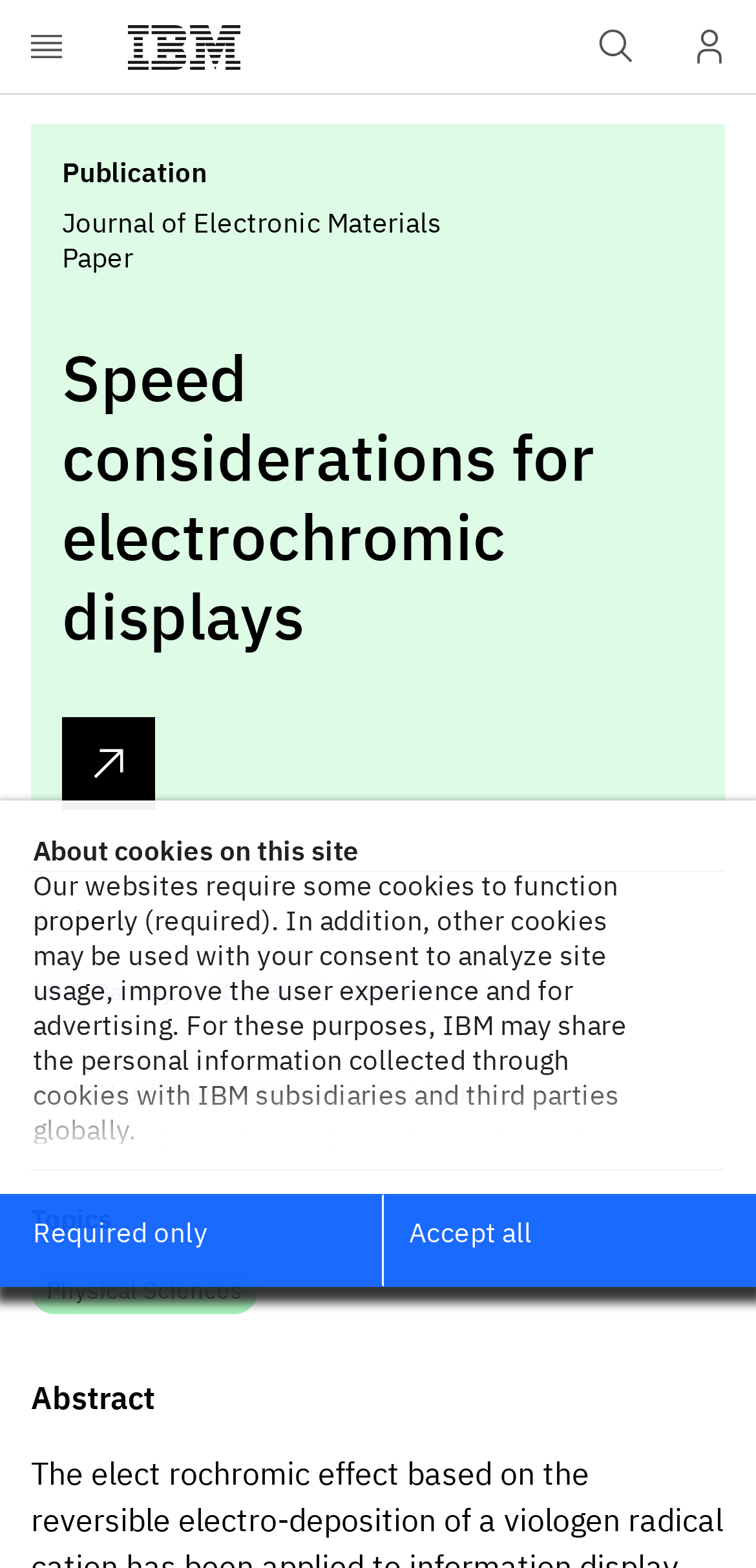Please locate the bounding box coordinates of the element that should be clicked to complete the given instruction: "Open menu".

[0.0, 0.0, 0.123, 0.059]